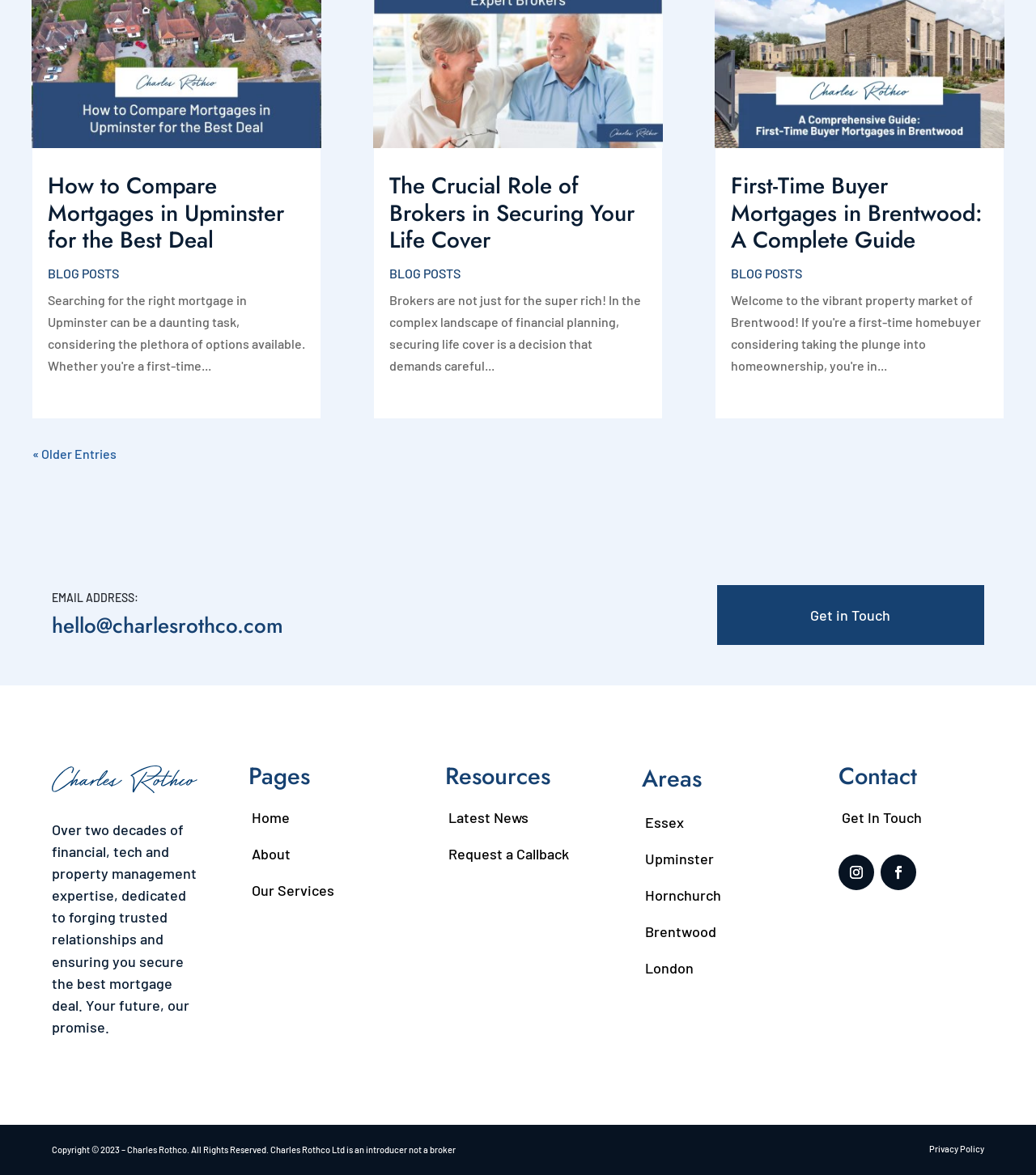What is the copyright year?
Provide an in-depth and detailed explanation in response to the question.

I found the copyright year by looking at the bottom of the webpage, where it says 'Copyright © 2023 – Charles Rothco. All Rights Reserved.'.